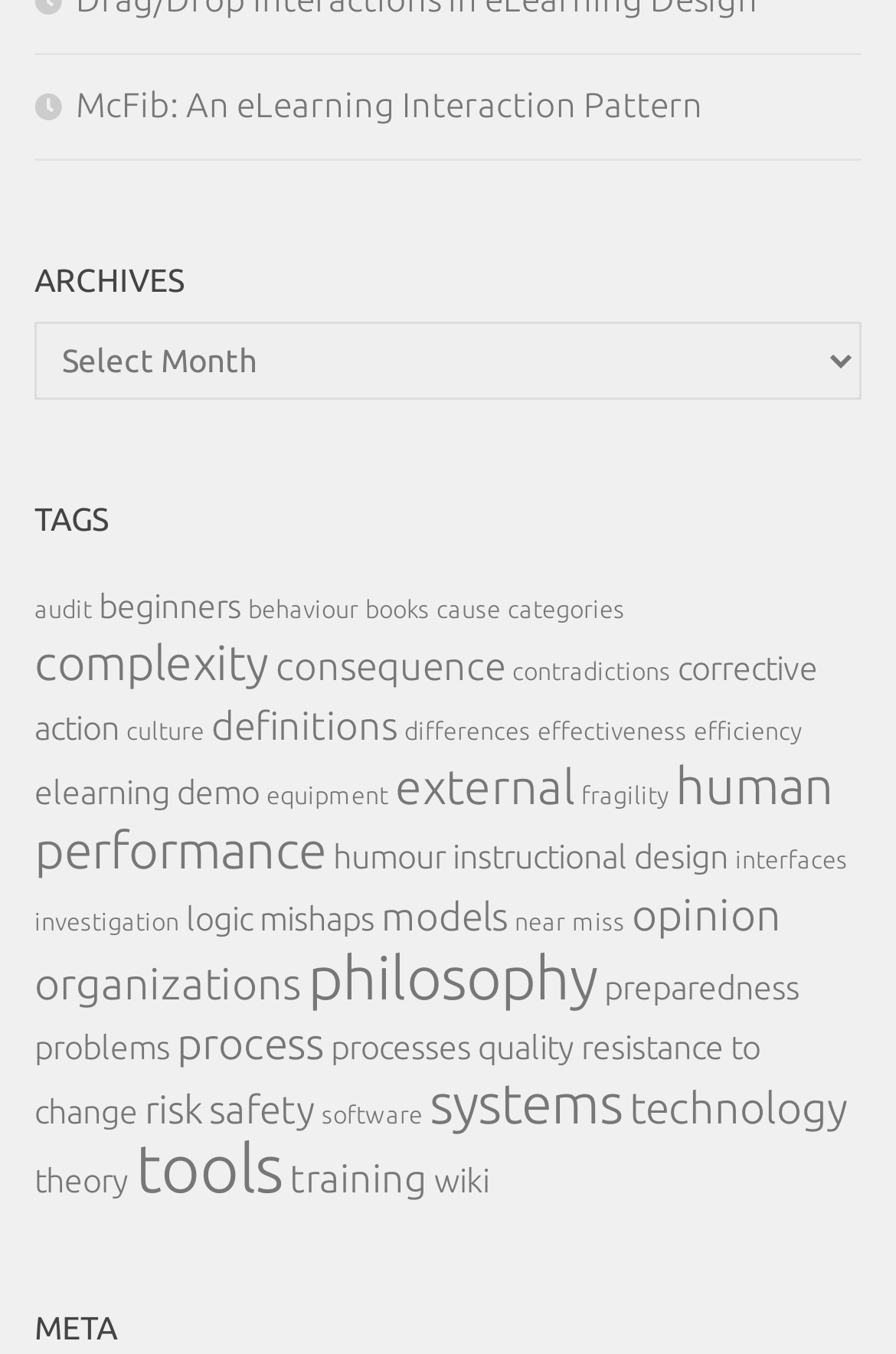Find and specify the bounding box coordinates that correspond to the clickable region for the instruction: "Select an option from the 'Archives' combobox".

[0.038, 0.238, 0.962, 0.296]